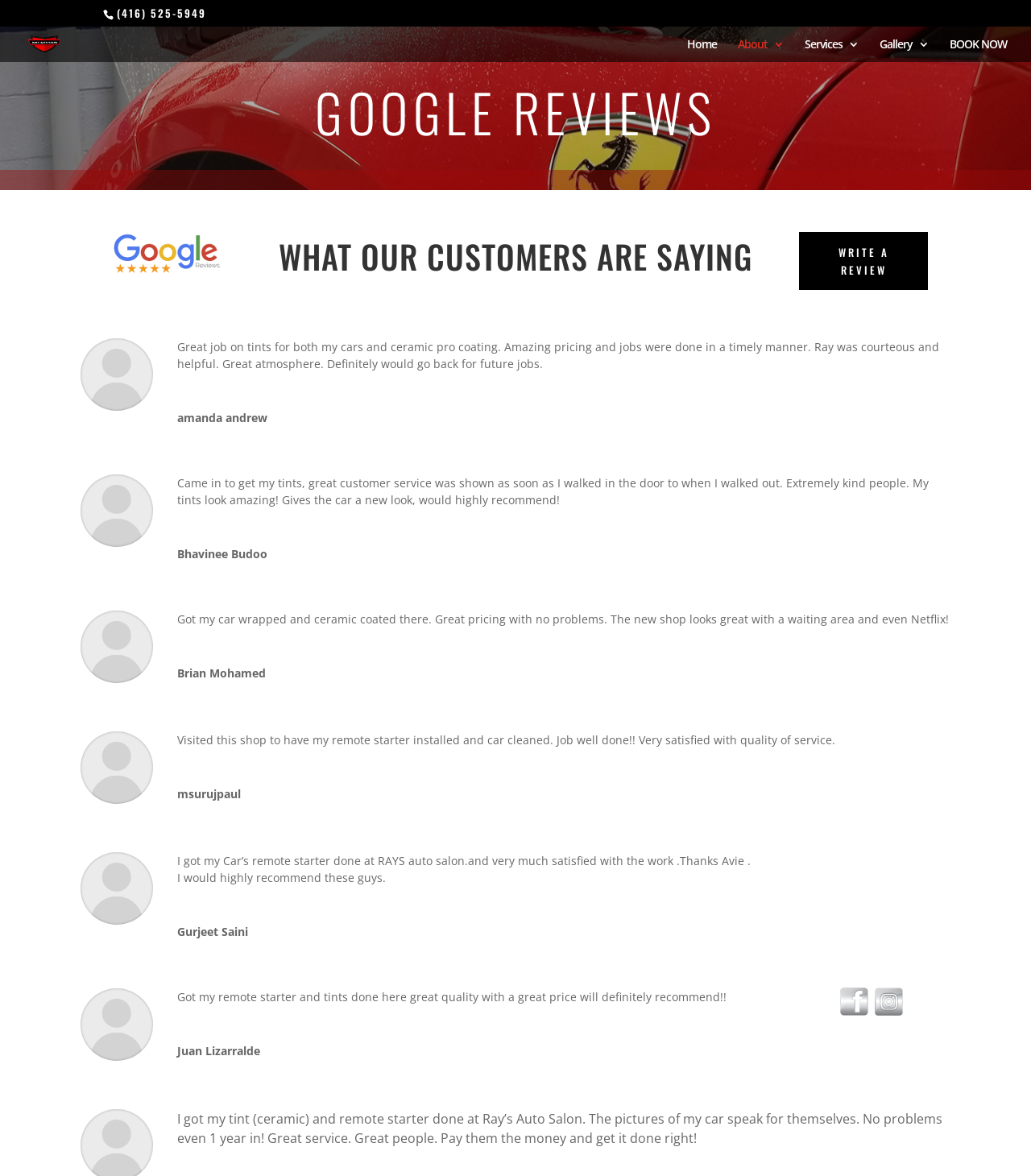Please identify the bounding box coordinates of the region to click in order to complete the given instruction: "Check out the 'Facebook' page". The coordinates should be four float numbers between 0 and 1, i.e., [left, top, right, bottom].

[0.815, 0.84, 0.842, 0.864]